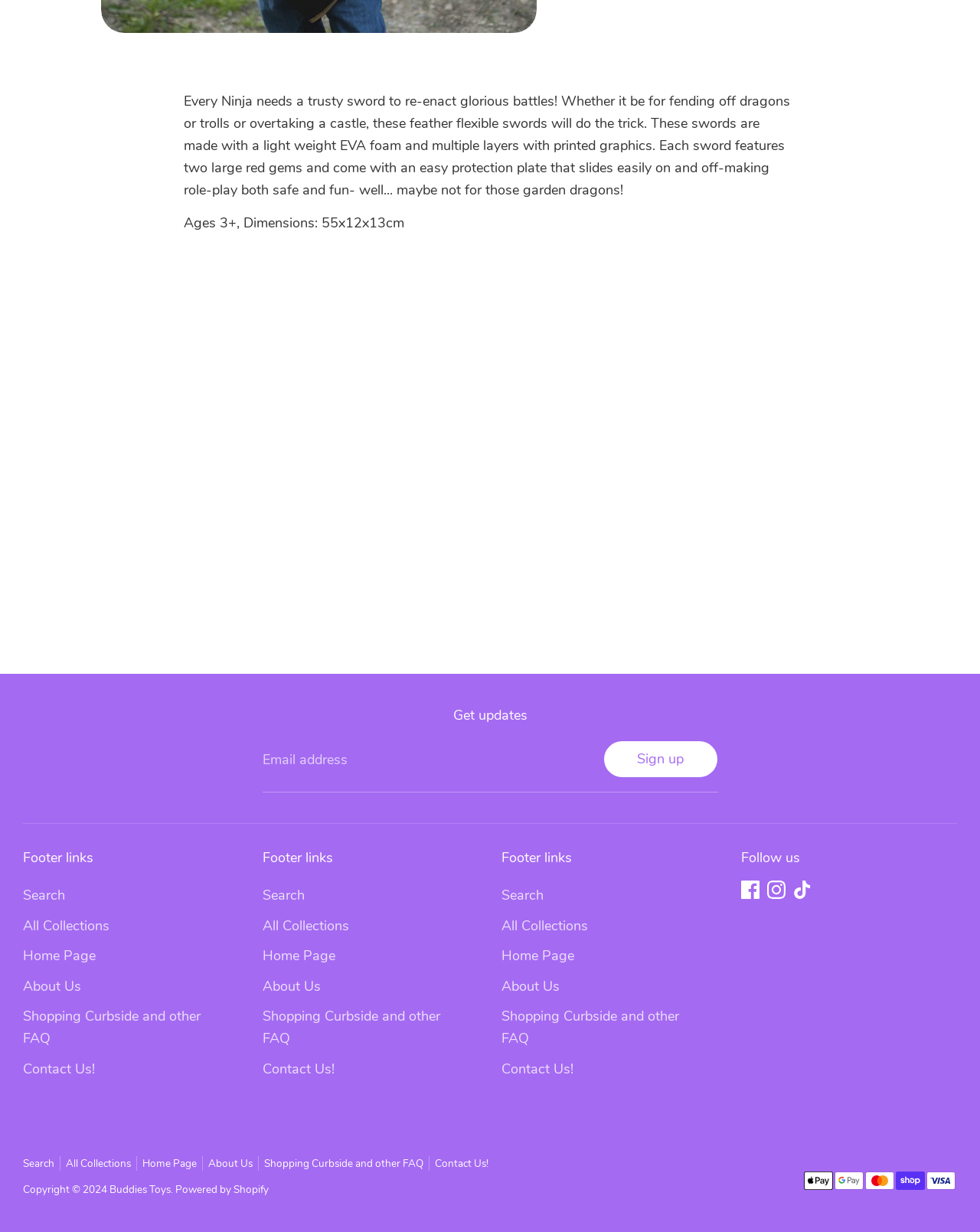Identify the bounding box coordinates of the clickable section necessary to follow the following instruction: "Follow us on Facebook". The coordinates should be presented as four float numbers from 0 to 1, i.e., [left, top, right, bottom].

[0.756, 0.715, 0.775, 0.729]